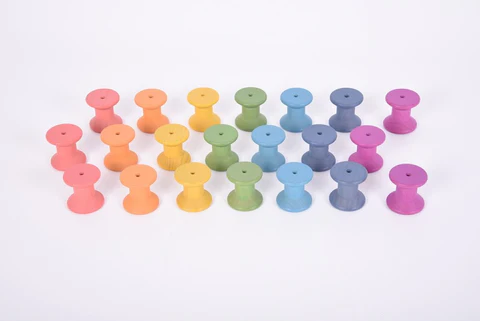What is the recommended age range for using these spools?
Give a detailed and exhaustive answer to the question.

According to the caption, the spools are suitable for children aged 10 months and older, making them a great addition to any educational or imaginative play setting.